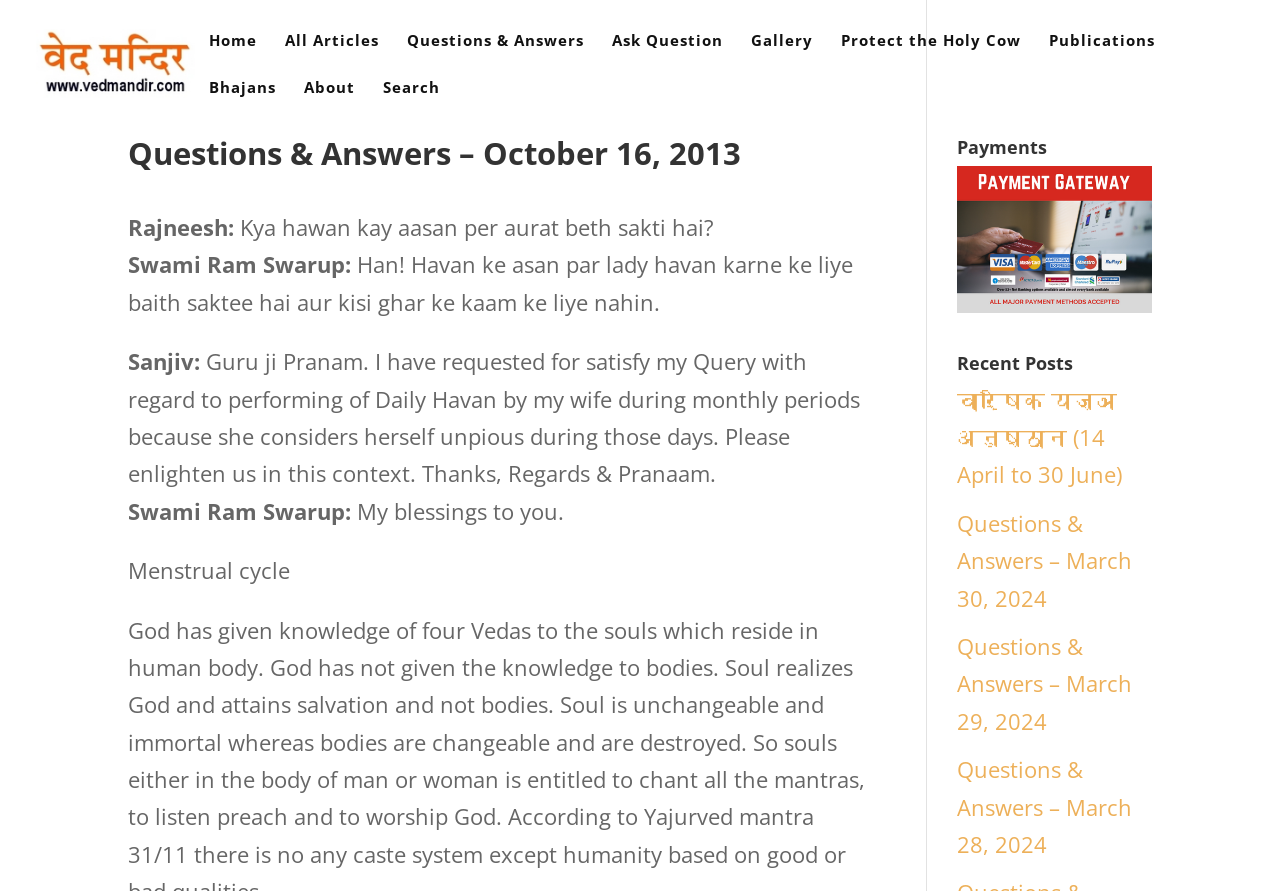Identify and provide the bounding box coordinates of the UI element described: "alt="Ved Mandir"". The coordinates should be formatted as [left, top, right, bottom], with each number being a float between 0 and 1.

[0.028, 0.051, 0.169, 0.085]